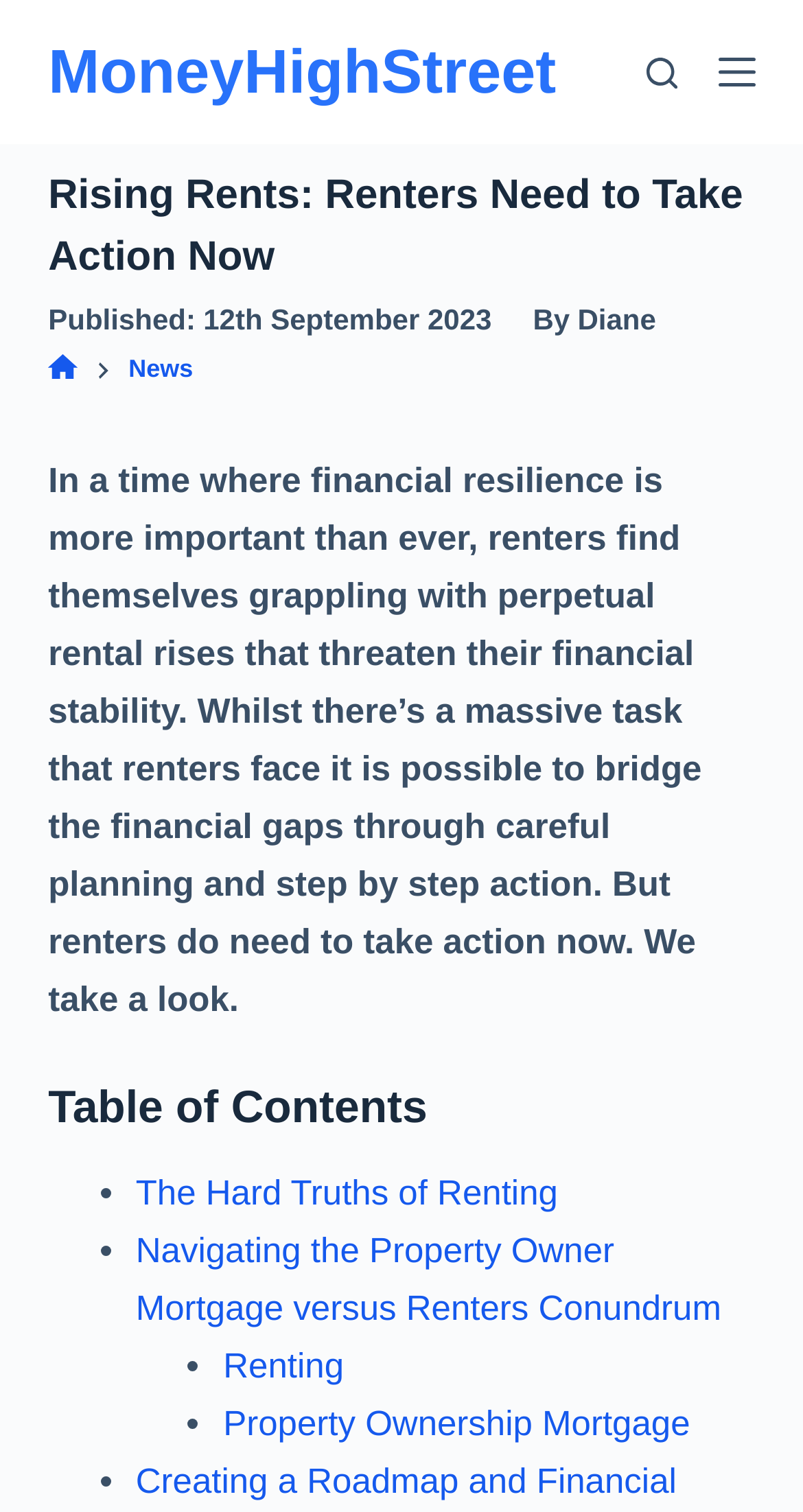What is the date of publication?
Refer to the screenshot and deliver a thorough answer to the question presented.

I found the date of publication by examining the time element which contains the text '12th September 2023', located below the main heading.